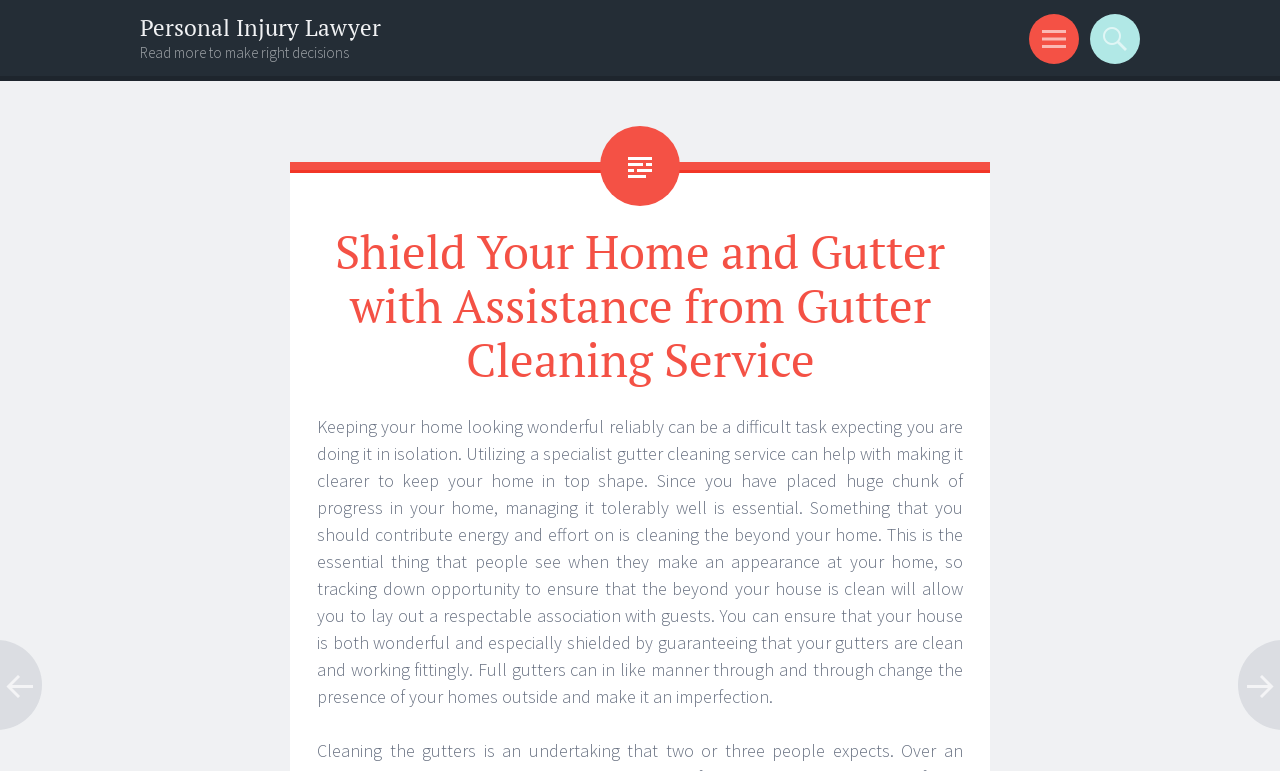Please provide a detailed answer to the question below by examining the image:
What is the relationship between gutter cleaning and home protection?

The webpage suggests that ensuring gutters are clean and working properly can help protect a home, implying that gutter cleaning is essential for maintaining the integrity and safety of a home.